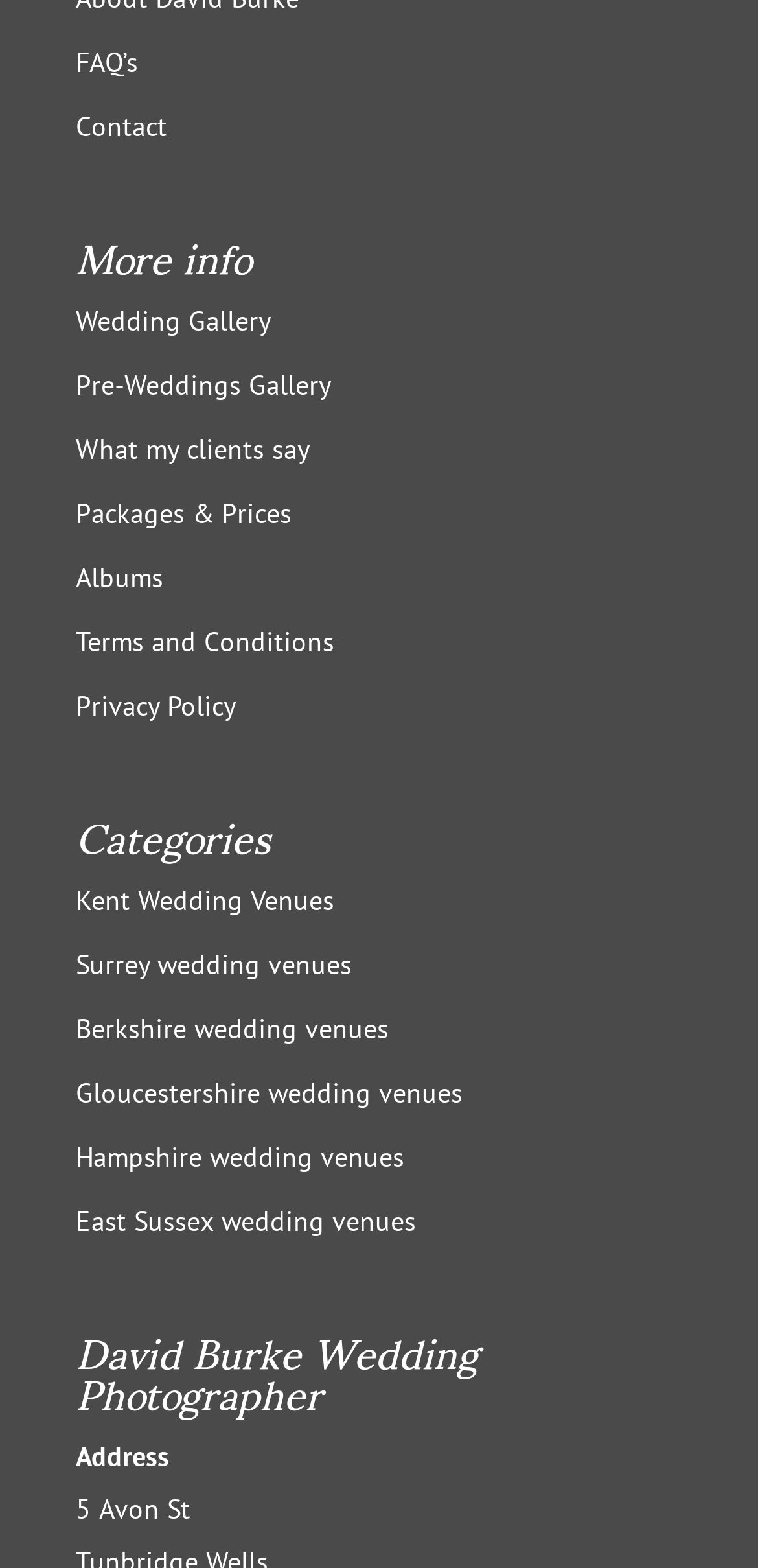Locate the bounding box coordinates of the area that needs to be clicked to fulfill the following instruction: "Go to the WordPress website". The coordinates should be in the format of four float numbers between 0 and 1, namely [left, top, right, bottom].

None